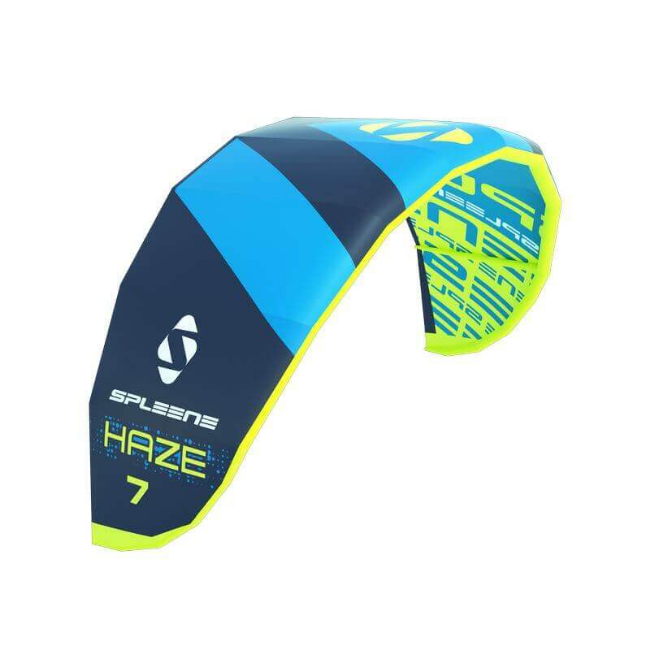Deliver an in-depth description of the image, highlighting major points.

This image showcases the Spleene Haze 7m Freeride kite, an essential piece of equipment for kite surfing enthusiasts. The kite features a vibrant design with a combination of bold blue and neon yellow colors, emphasizing both style and functionality. The prominent "Spleene" logo and "HAZE" text make this kite easily recognizable, while the number "7" indicates its size, tailored for various wind conditions. Ideal for both beginners and experienced kite surfers, the Spleene Haze offers excellent performance in the air, enhancing your big air maneuvers and freeride sessions. This visual representation captures the essence of freedom and adventure associated with kite surfing.